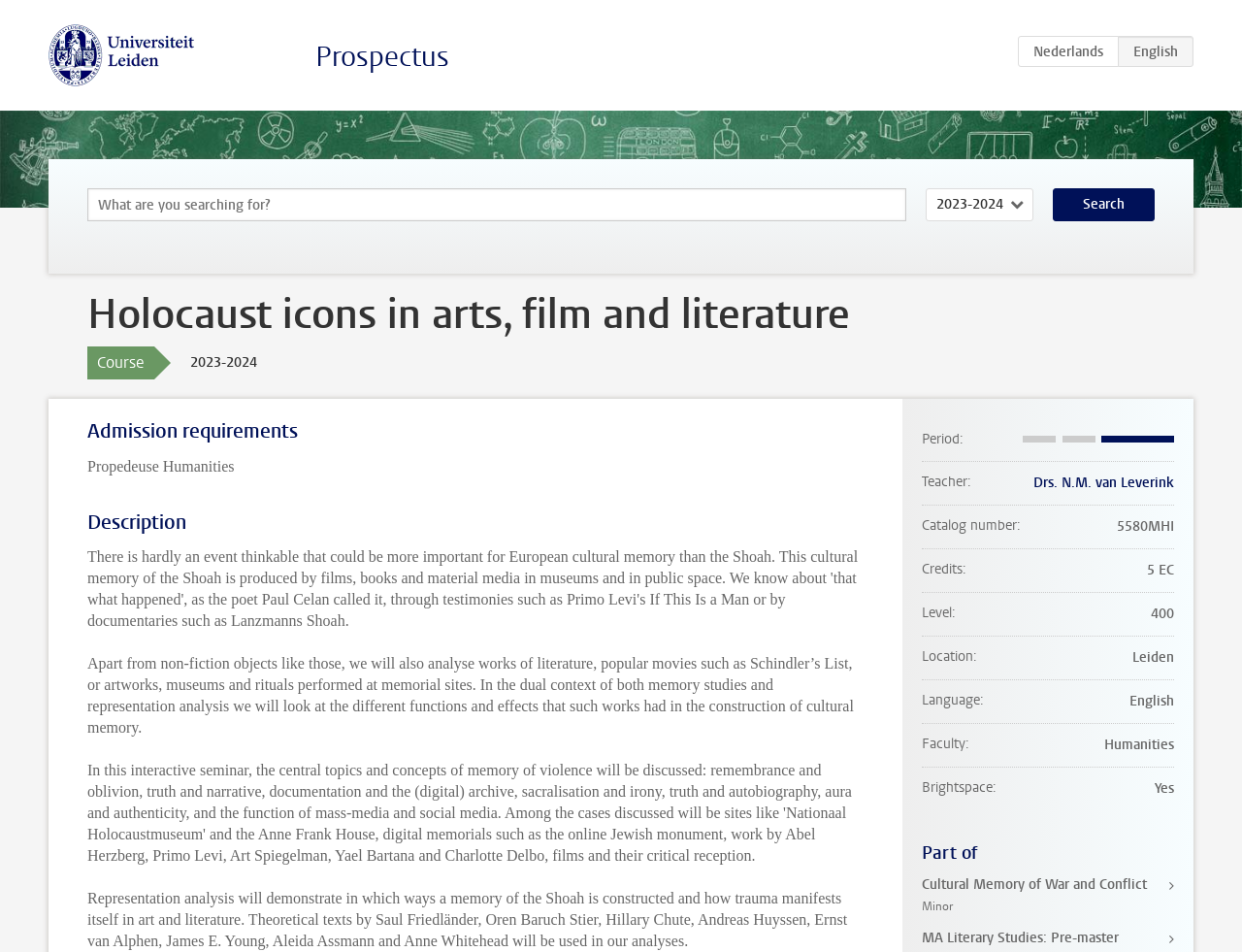Determine the bounding box of the UI component based on this description: "nl". The bounding box coordinates should be four float values between 0 and 1, i.e., [left, top, right, bottom].

[0.82, 0.038, 0.901, 0.07]